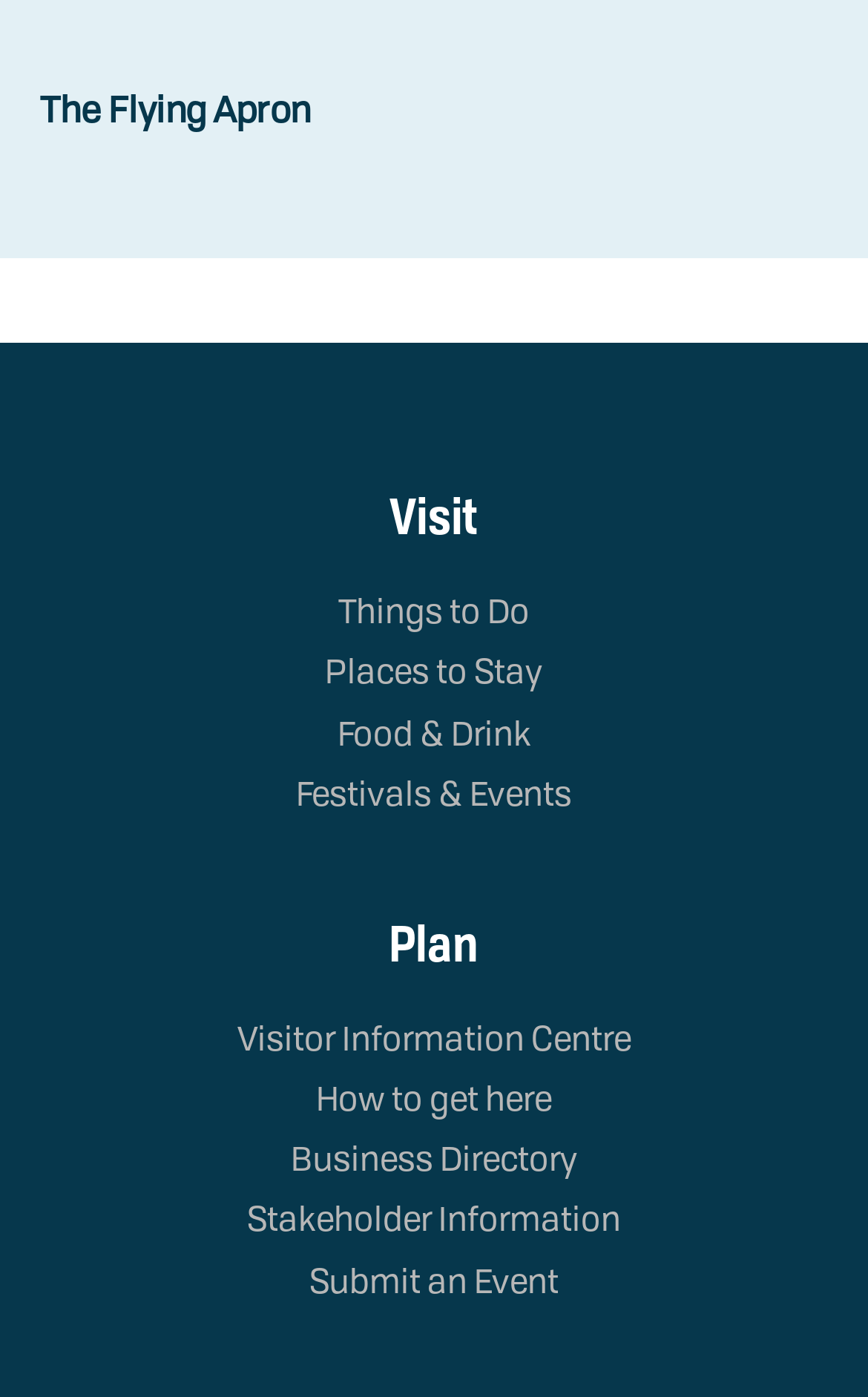Answer in one word or a short phrase: 
What are the categories of things to do?

Things to Do, Places to Stay, Food & Drink, Festivals & Events